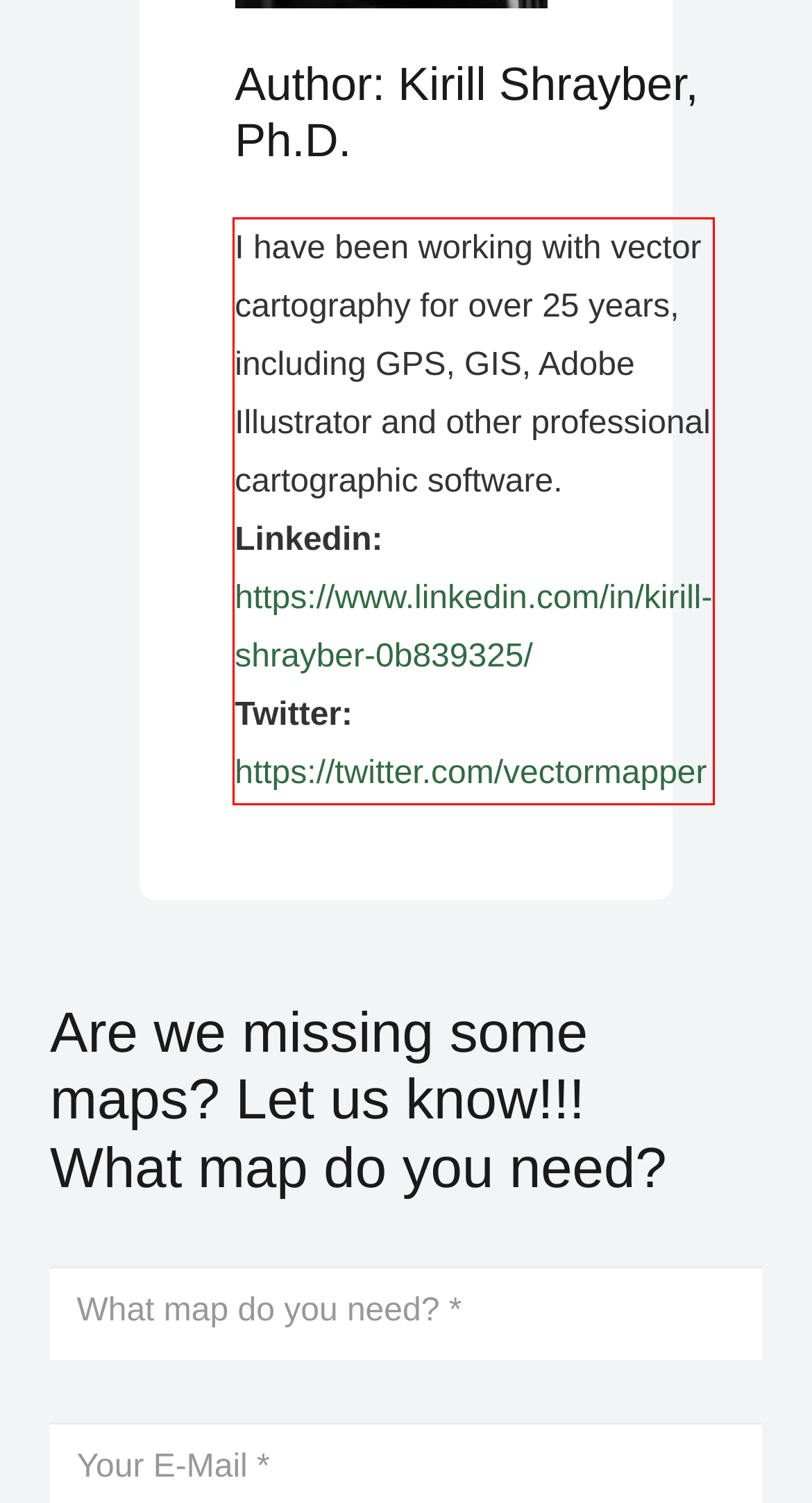Please examine the webpage screenshot containing a red bounding box and use OCR to recognize and output the text inside the red bounding box.

I have been working with vector cartography for over 25 years, including GPS, GIS, Adobe Illustrator and other professional cartographic software. Linkedin: https://www.linkedin.com/in/kirill-shrayber-0b839325/ Twitter: https://twitter.com/vectormapper